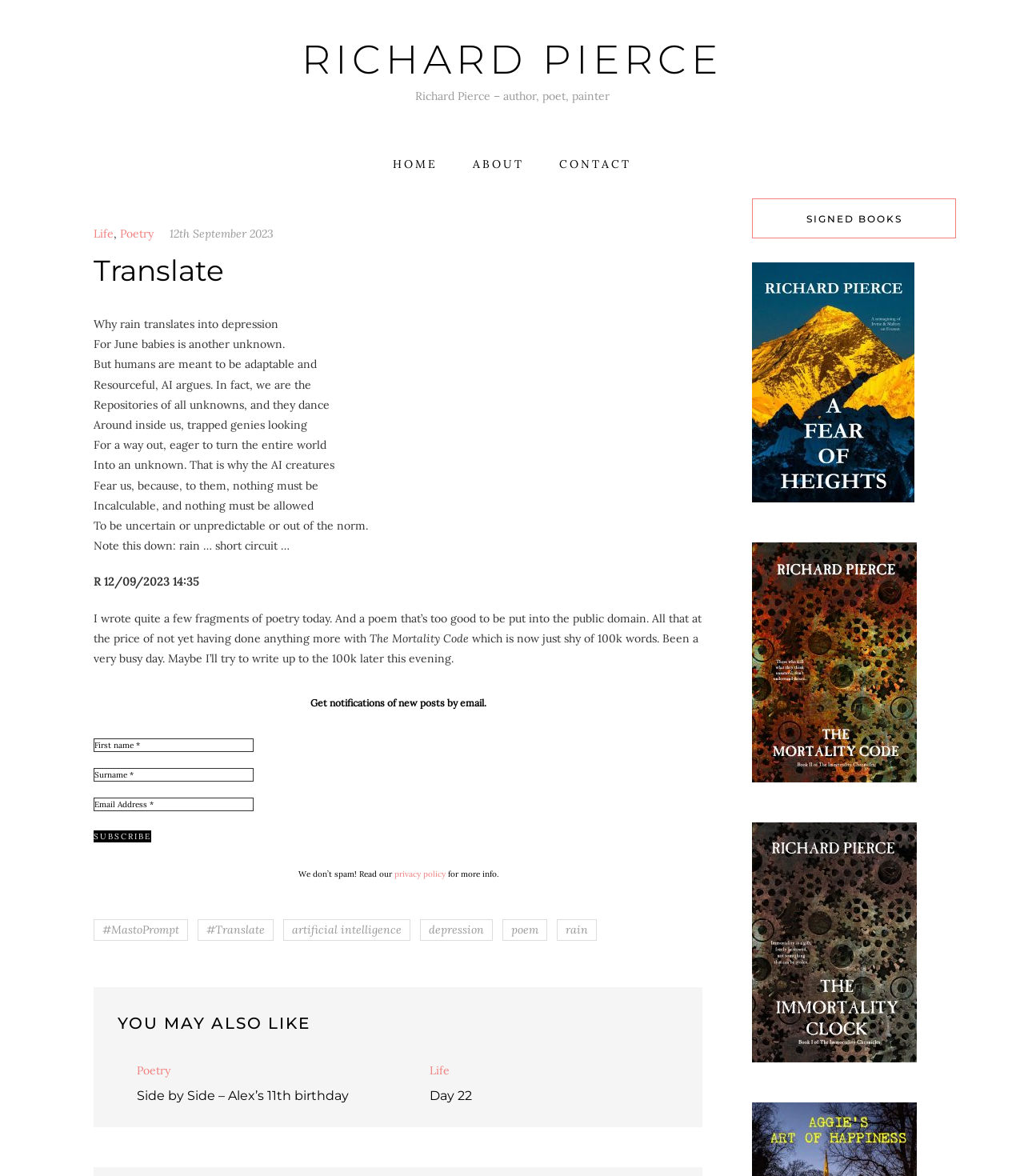Extract the bounding box of the UI element described as: "12th September 2023".

[0.166, 0.191, 0.267, 0.208]